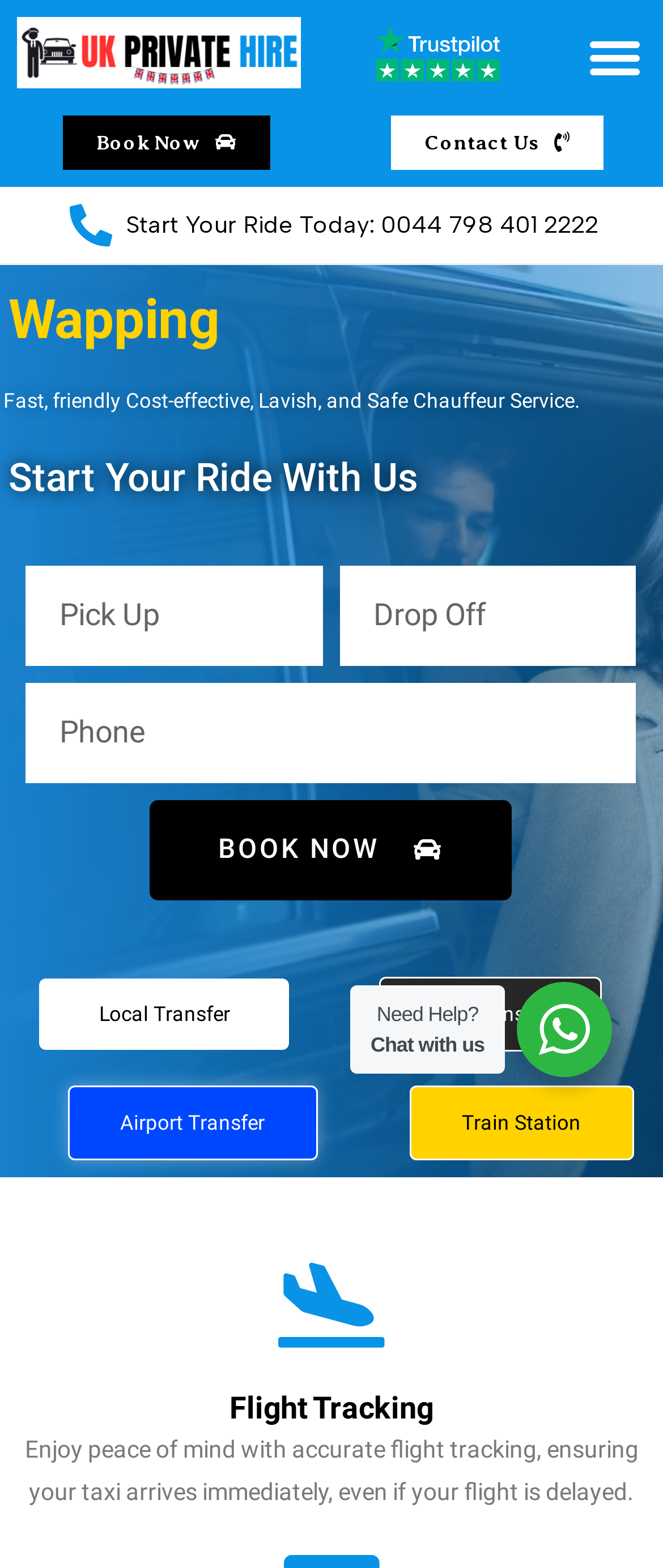Review the image closely and give a comprehensive answer to the question: What type of service is offered by the 'Airport Transfer' link?

The 'Airport Transfer' link is located among other links such as 'Local Transfer', 'City Transfer', and 'Train Station', which suggests that it is a type of transportation service. Given the context of the webpage, it is likely that the 'Airport Transfer' link offers a taxi or chauffeur service to and from airports.